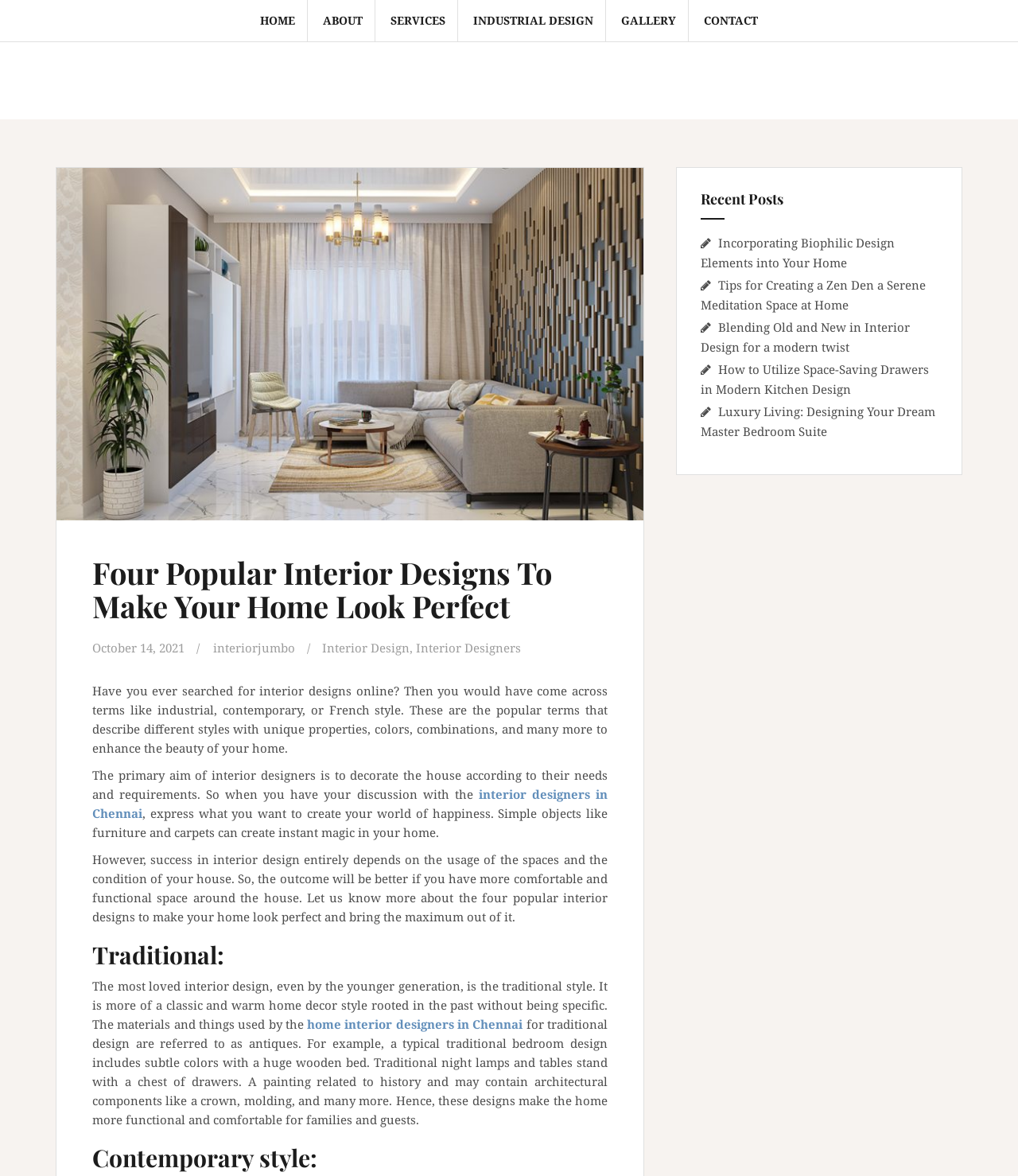Provide an in-depth description of the elements and layout of the webpage.

This webpage is about interior design, specifically discussing four popular styles to make a home look perfect and welcoming. At the top, there is a navigation menu with links to "HOME", "ABOUT", "SERVICES", "INDUSTRIAL DESIGN", "GALLERY", and "CONTACT". Below the navigation menu, there is a large image related to interior design.

The main content of the webpage is divided into sections. The first section has a heading "Four Popular Interior Designs To Make Your Home Look Perfect" and a subheading with the date "October 14, 2021". The text in this section introduces the concept of interior design and its importance in making a home beautiful and functional.

The next section starts with a heading "Traditional:" and discusses the traditional style of interior design, which is a classic and warm home decor style. This section includes a link to "home interior designers in Chennai" and describes the characteristics of traditional design, such as the use of subtle colors, wooden furniture, and antique items.

Below the traditional style section, there is another section with a heading "Contemporary style:". However, the content of this section is not fully provided in the accessibility tree.

On the right side of the webpage, there is a complementary section with a heading "Recent Posts" that lists five links to other articles related to interior design, such as "Incorporating Biophilic Design Elements into Your Home" and "Luxury Living: Designing Your Dream Master Bedroom Suite".